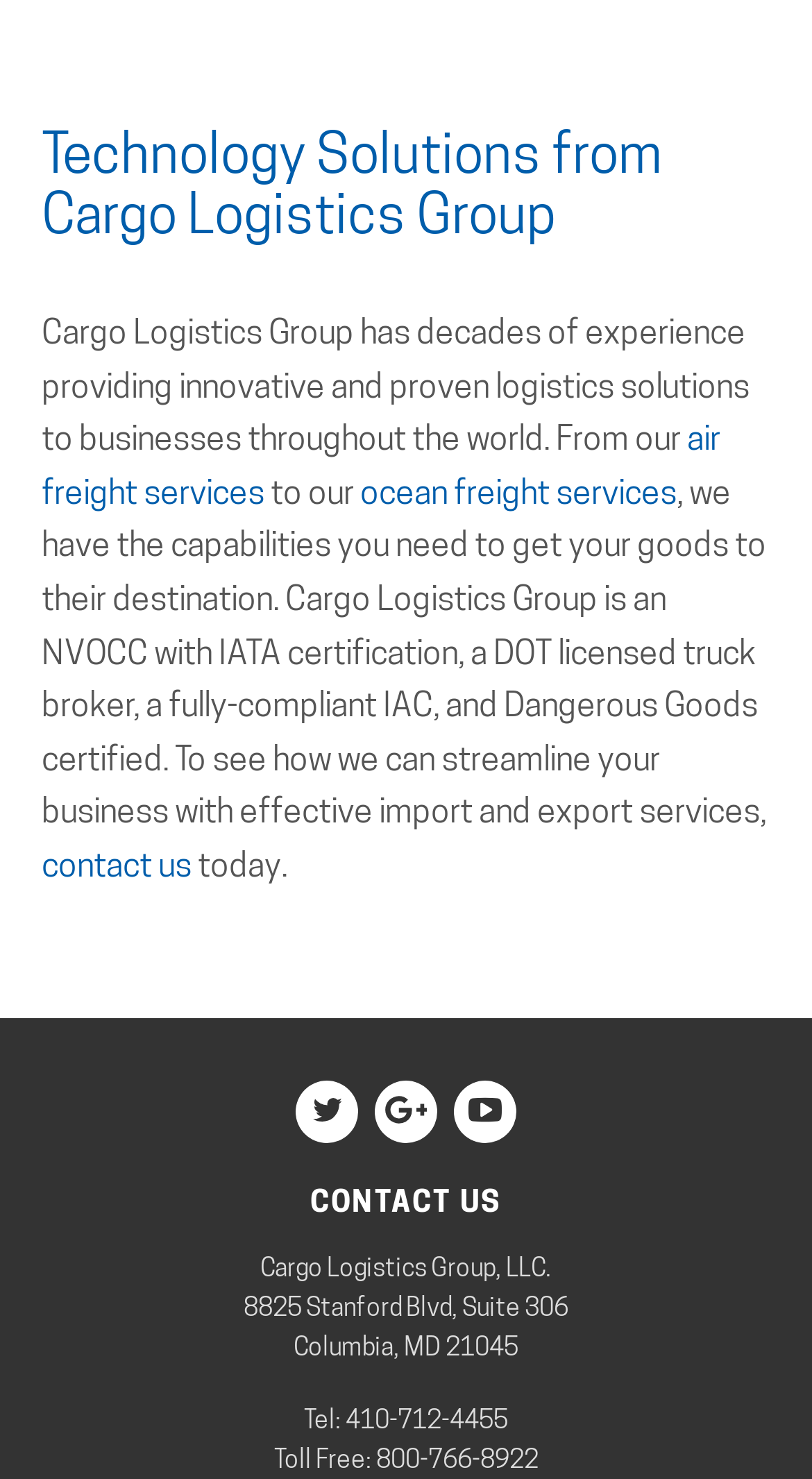Identify the bounding box of the UI component described as: "410-712-4455".

[0.426, 0.948, 0.626, 0.969]